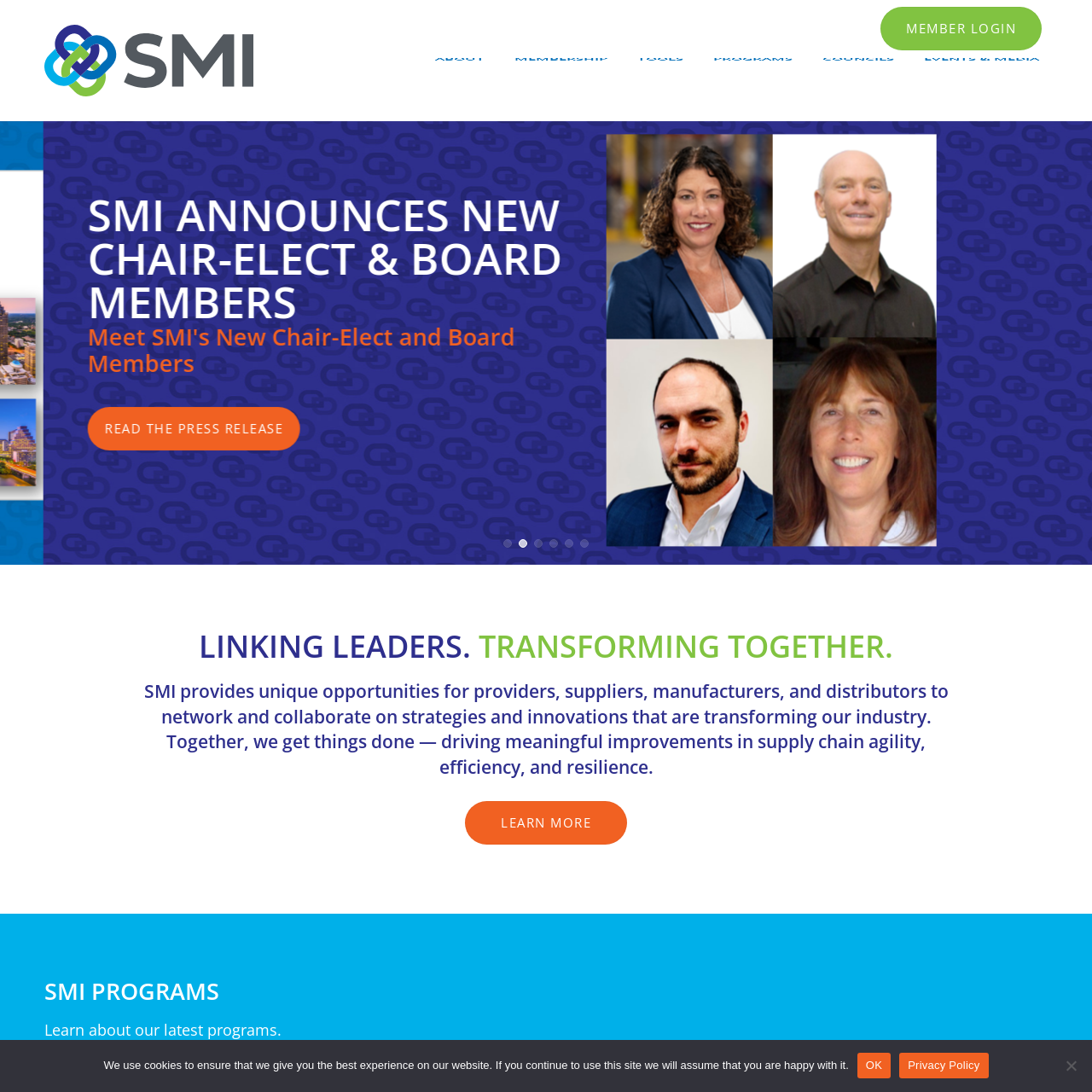Observe the image area highlighted by the pink border and answer the ensuing question in detail, using the visual cues: 
What is the purpose of the image on the website?

The image serves as a background pattern on the SMI website, enhancing the overall visual aesthetic of the page and supporting various elements on the site, including an announcement about the new chair-elect and board members at SMI.